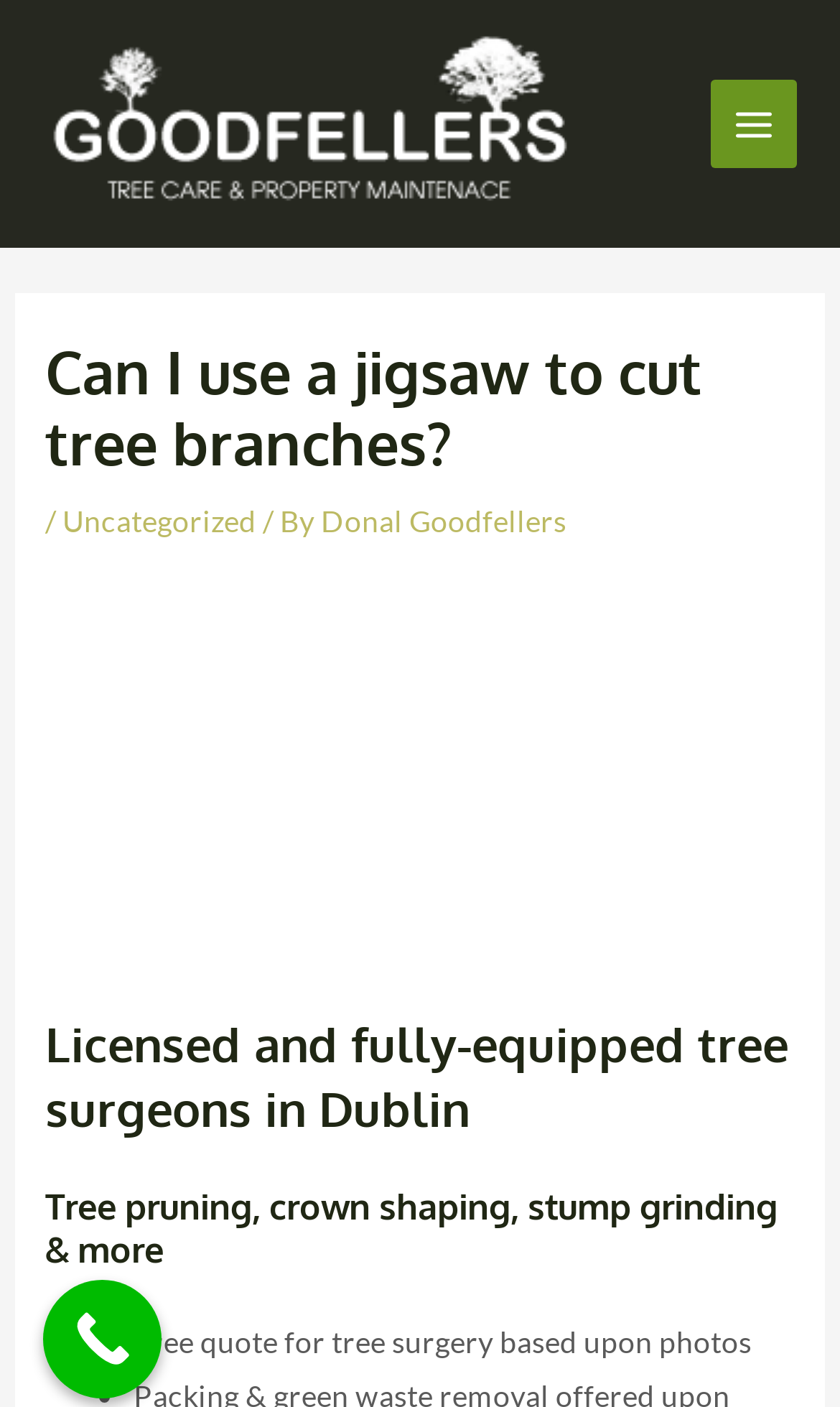What services do the tree surgeons offer?
Please answer the question with a detailed response using the information from the screenshot.

The services offered by the tree surgeons can be determined by reading the heading element with the text 'Tree pruning, crown shaping, stump grinding & more' on the webpage, which lists some of the services they provide.